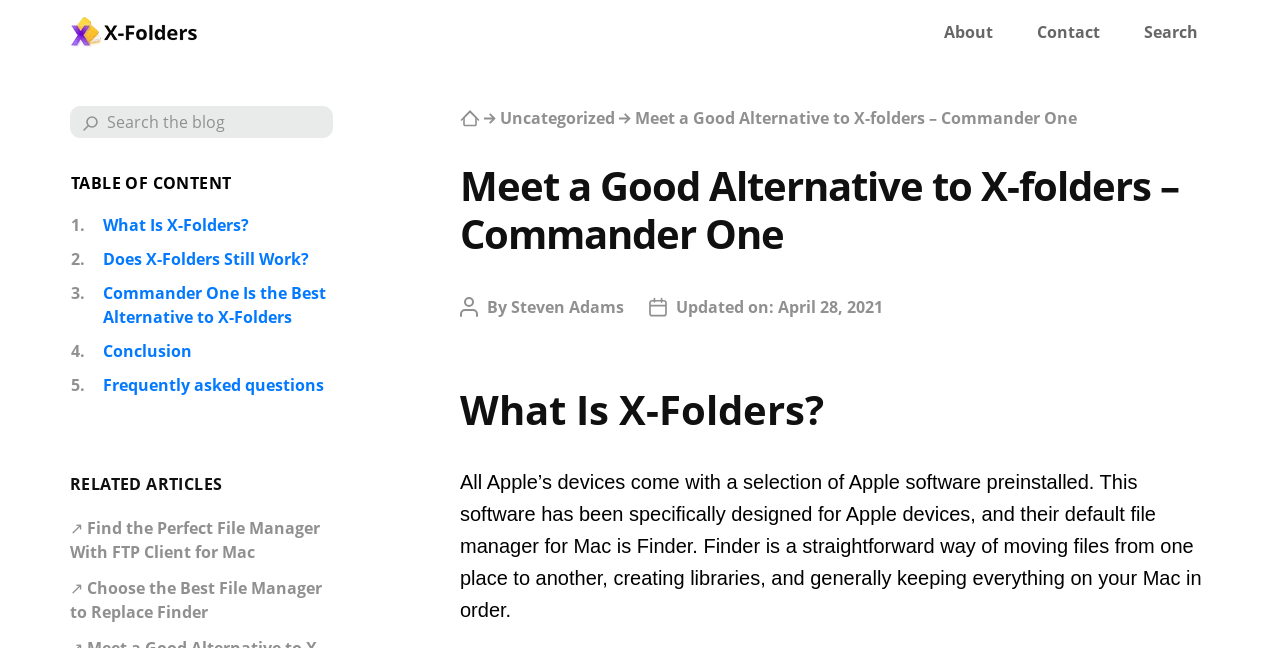Identify the bounding box coordinates for the UI element described as follows: "5.Frequently asked questions". Ensure the coordinates are four float numbers between 0 and 1, formatted as [left, top, right, bottom].

[0.055, 0.576, 0.259, 0.613]